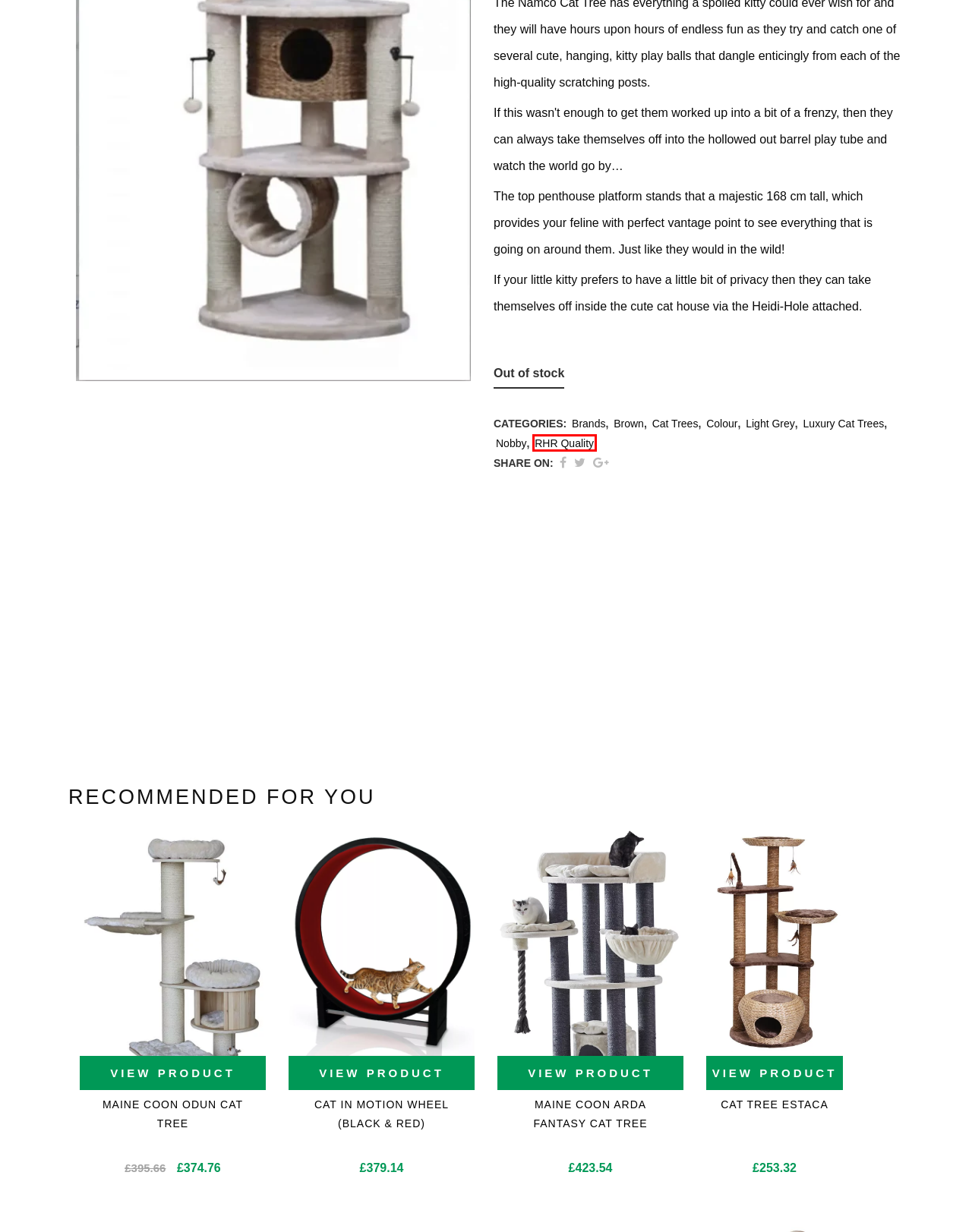After examining the screenshot of a webpage with a red bounding box, choose the most accurate webpage description that corresponds to the new page after clicking the element inside the red box. Here are the candidates:
A. Maine Coon Odun Cat Tree | LOWEST PRICES GUARANTEED | FREE DELIVERY
B. Bengal Cat Trees | LOWEST PRICES & FAST AND FREE DELIVERY
C. Outdoor Cat Trees | LOWEST PRICES & FREE DELIVERY
D. RHR Quality Cat Trees | LOWEST PRICES GUARANTEED | FREE DELIV
E. Luxury Cat Trees | The UK's leading online retailer of Cat Trees
F. Medium Price Cat Scratching Post - Cat Tree UK
G. Luxury Cat Scratching Post | LOWEST PRICES & FREE DELIVERY
H. Colour - Cat Tree UK

D